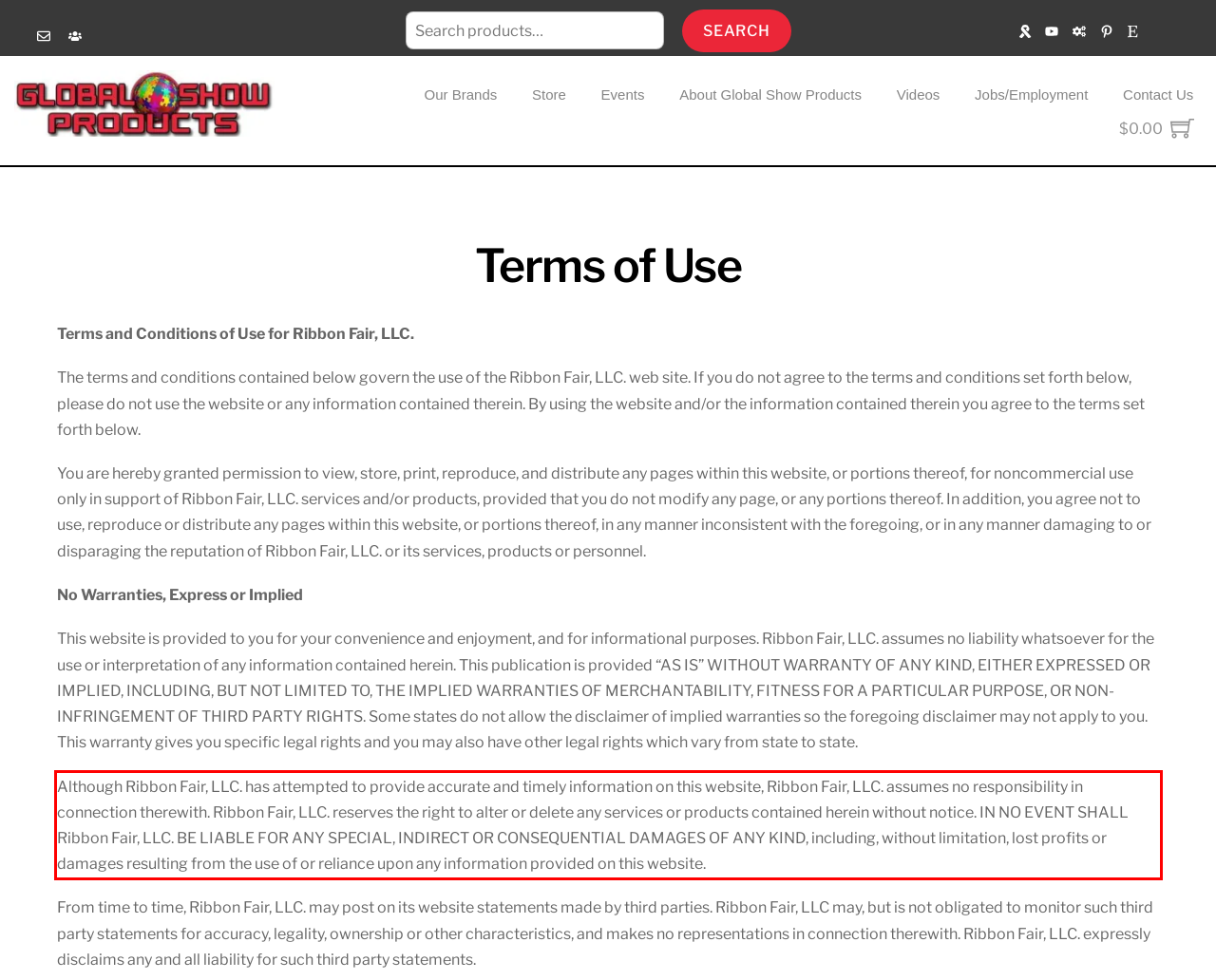Given a screenshot of a webpage, identify the red bounding box and perform OCR to recognize the text within that box.

Although Ribbon Fair, LLC. has attempted to provide accurate and timely information on this website, Ribbon Fair, LLC. assumes no responsibility in connection therewith. Ribbon Fair, LLC. reserves the right to alter or delete any services or products contained herein without notice. IN NO EVENT SHALL Ribbon Fair, LLC. BE LIABLE FOR ANY SPECIAL, INDIRECT OR CONSEQUENTIAL DAMAGES OF ANY KIND, including, without limitation, lost profits or damages resulting from the use of or reliance upon any information provided on this website.